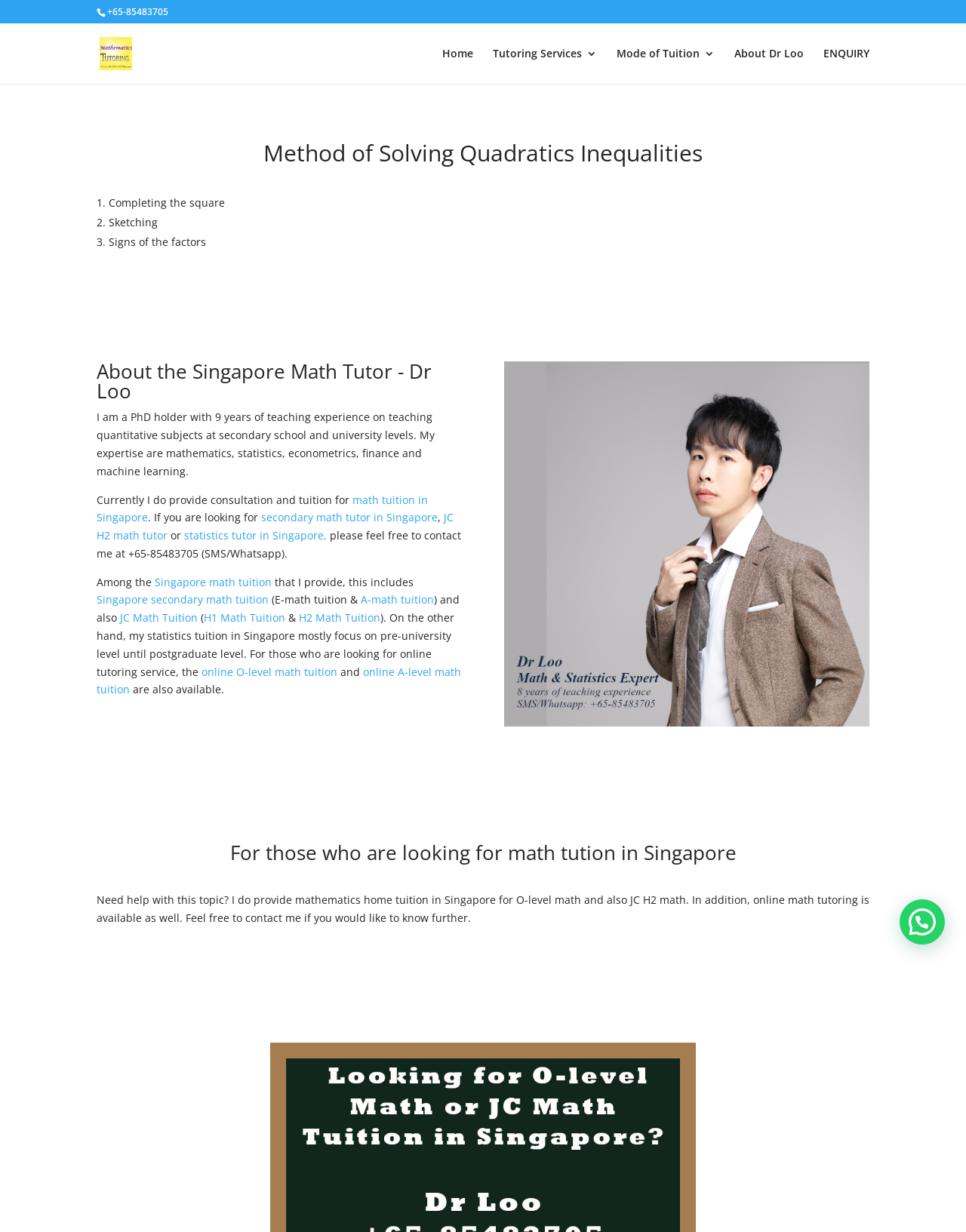Describe all visible elements and their arrangement on the webpage.

This webpage is about Dr. Loo's Math Tuition, specifically focusing on solving quadratic inequalities. At the top, there is a phone number "+65-85483705" and a link to "Dr. Loo's Math Tuition" with an accompanying image. Below this, there is a navigation menu with links to "Home", "Tutoring Services", "Mode of Tuition", "About Dr. Loo", and "ENQUIRY".

The main content of the page is divided into two sections. The first section is about the method of solving quadratic inequalities, with a heading "Method of Solving Quadratics Inequalities" and a list of three methods: "Completing the square", "Sketching", and "Signs of the factors".

The second section is about Dr. Loo's background and services as a math tutor in Singapore. There is a heading "About the Singapore Math Tutor - Dr. Loo" and a brief description of Dr. Loo's qualifications and experience. Below this, there are links to various math tuition services offered, including "math tuition in Singapore", "secondary math tutor in Singapore", "JC H2 math tutor", and "statistics tutor in Singapore". There is also a mention of online tutoring services, including "online O-level math tuition" and "online A-level math tuition".

On the right side of the page, there is an image with the caption "Mathematics & Statistics Tutor in Singapore". Further down, there is a heading "For those who are looking for math tuition in Singapore" and a paragraph describing Dr. Loo's math tuition services, including mathematics home tuition in Singapore and online math tutoring.